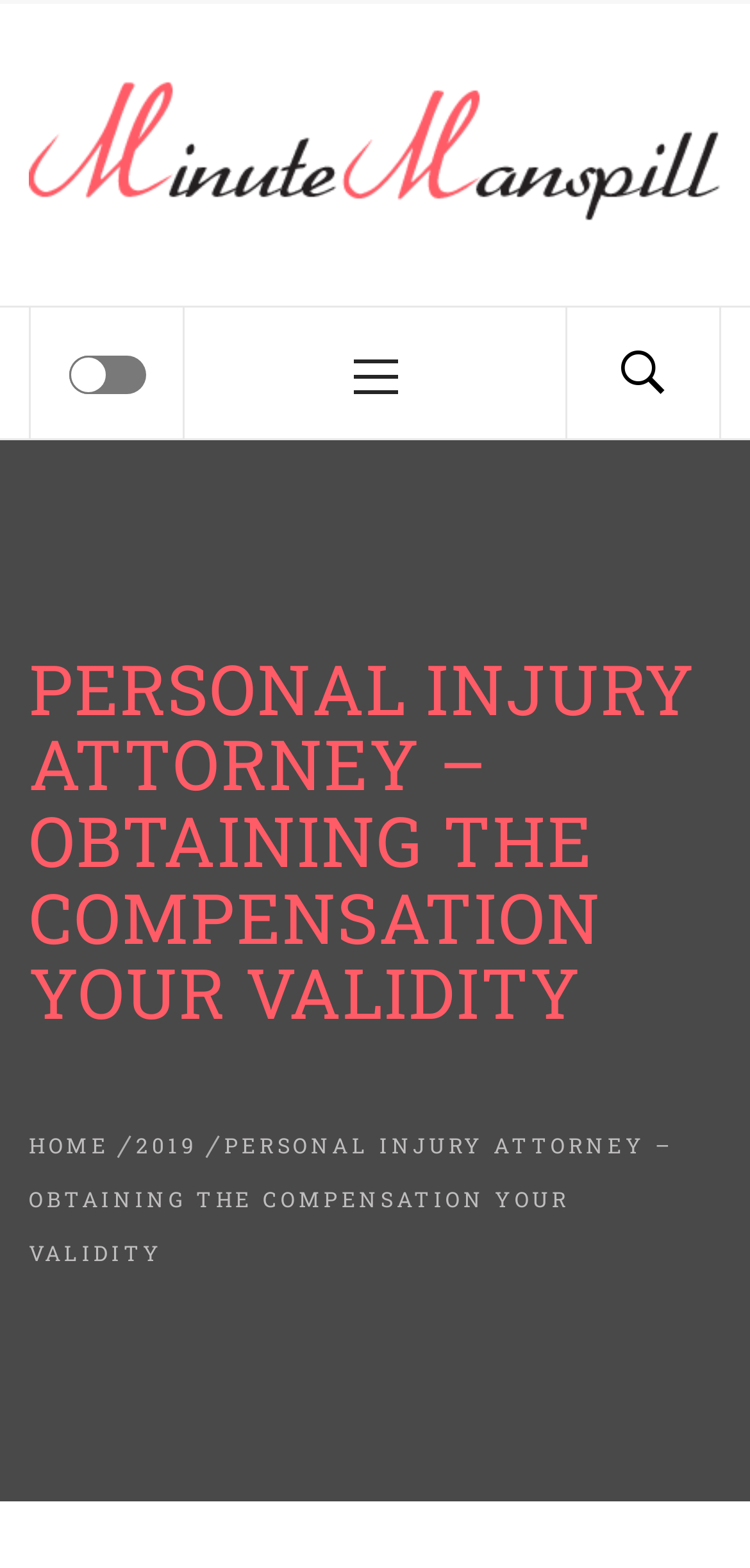Summarize the contents and layout of the webpage in detail.

The webpage is about a personal injury attorney, with the main title "PERSONAL INJURY ATTORNEY – OBTAINING THE COMPENSATION YOUR VALIDITY" prominently displayed near the top of the page. 

At the top left corner, there are two identical links with the text "Minute Manspill", one of which is accompanied by an image with the same name. 

Below these links, there is a checkbox on the left side, unchecked by default. 

On the right side, there is a social media icon represented by a Unicode character "\uf4a4". Next to it, there is a link to the "Primary Menu", which is not expanded by default. 

The main content area has a navigation section labeled "Breadcrumbs" near the bottom, which contains three links: "HOME", "2019", and a link with the same text as the main title. 

There are no other images on the page besides the one associated with the "Minute Manspill" link.